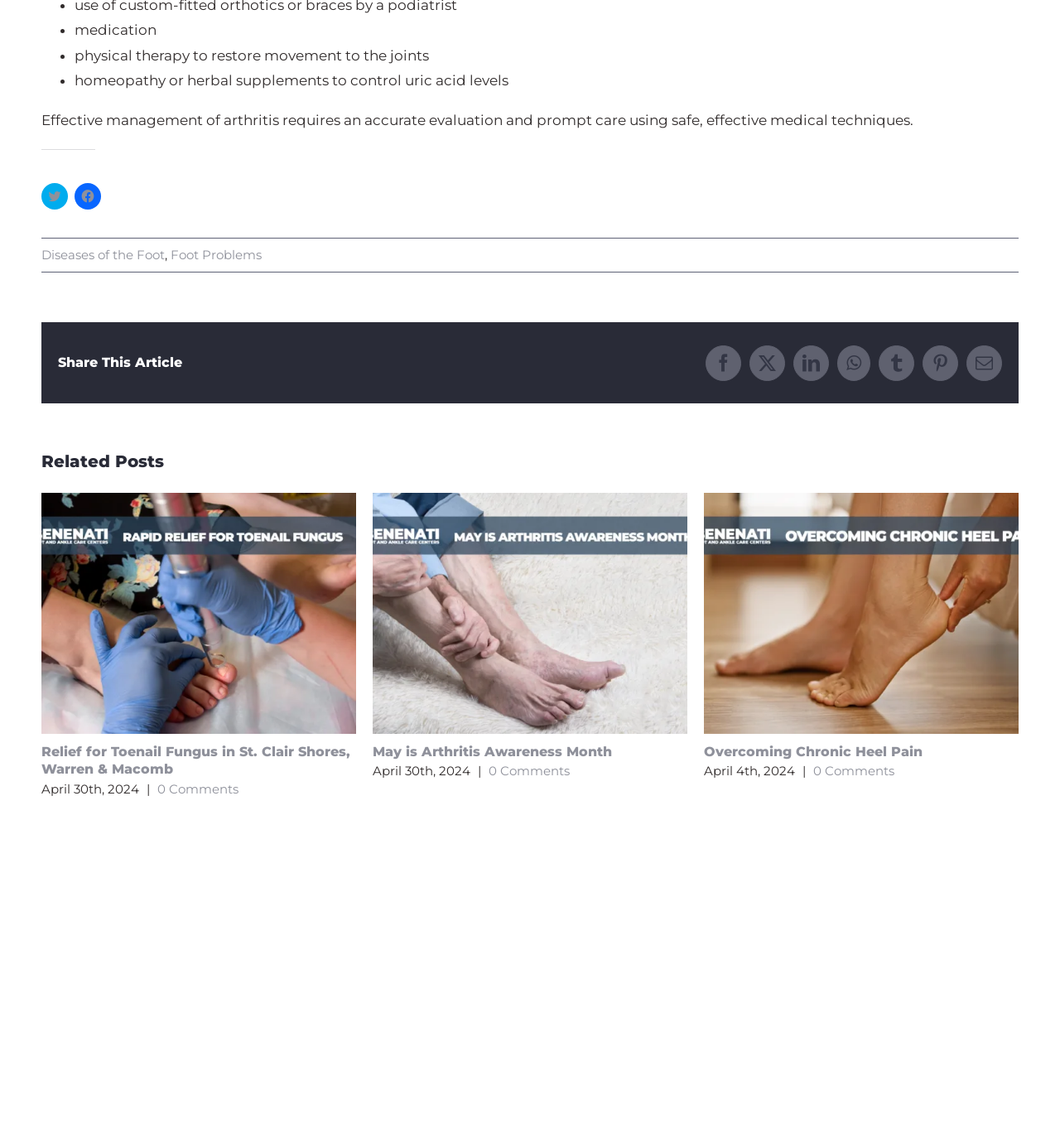Identify the bounding box coordinates of the clickable region necessary to fulfill the following instruction: "View the article Relief for Toenail Fungus in St. Clair Shores, Warren & Macomb". The bounding box coordinates should be four float numbers between 0 and 1, i.e., [left, top, right, bottom].

[0.039, 0.429, 0.336, 0.639]